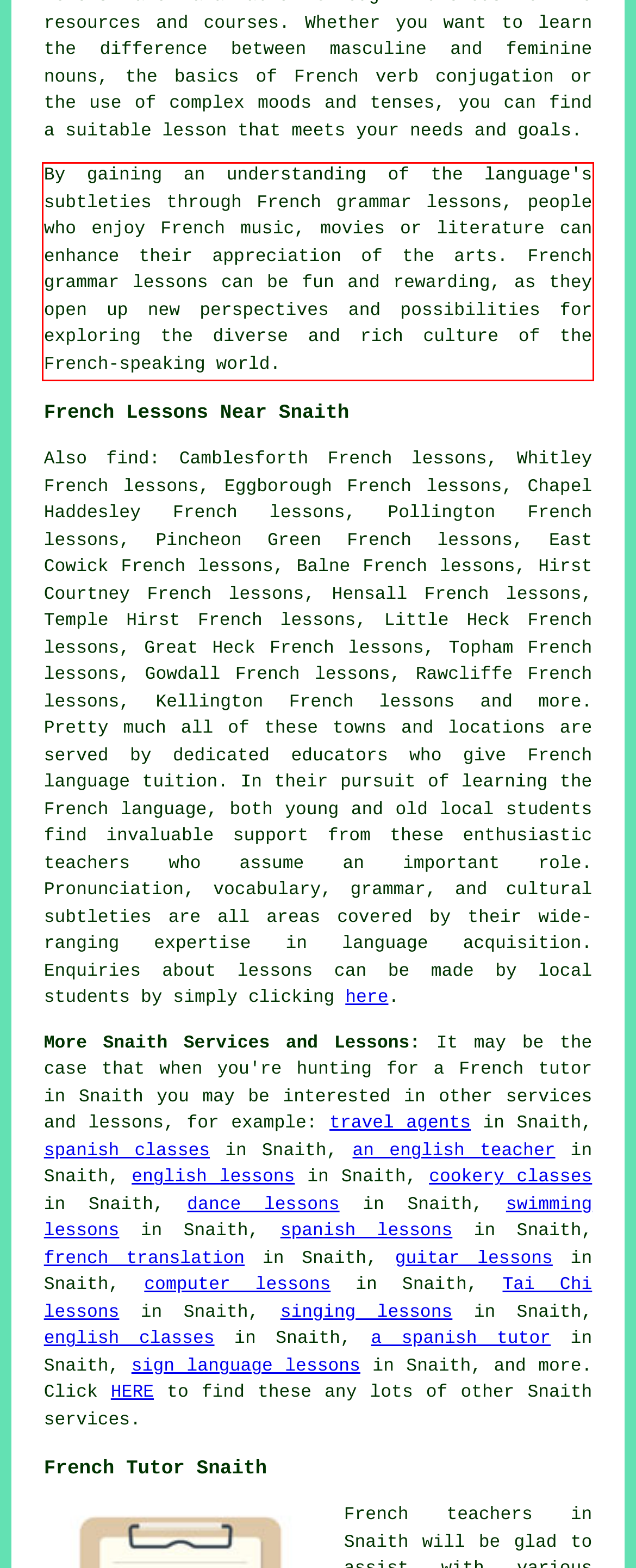There is a UI element on the webpage screenshot marked by a red bounding box. Extract and generate the text content from within this red box.

By gaining an understanding of the language's subtleties through French grammar lessons, people who enjoy French music, movies or literature can enhance their appreciation of the arts. French grammar lessons can be fun and rewarding, as they open up new perspectives and possibilities for exploring the diverse and rich culture of the French-speaking world.